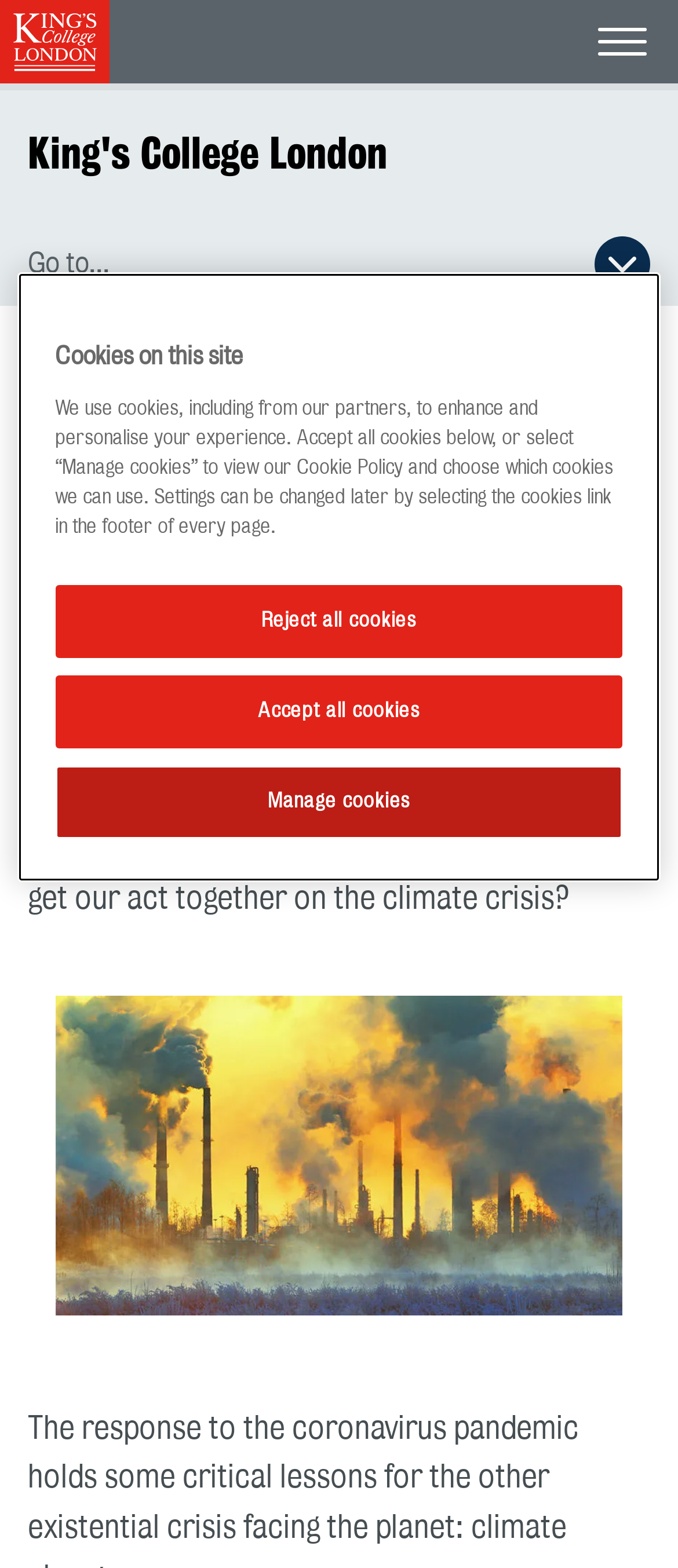Determine the bounding box coordinates of the region that needs to be clicked to achieve the task: "Open secondary navigation menu".

[0.0, 0.142, 1.0, 0.195]